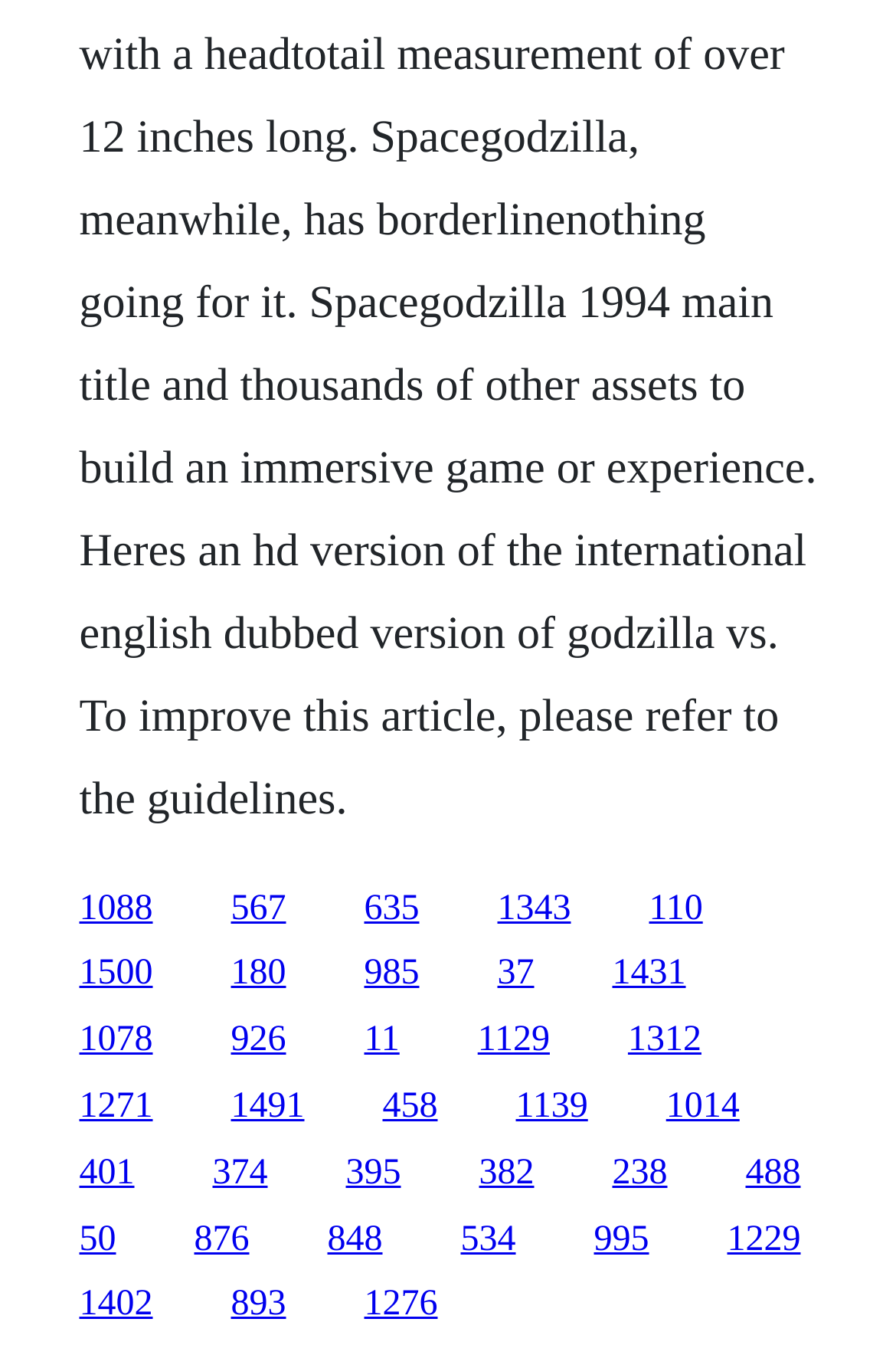Find the bounding box coordinates of the element's region that should be clicked in order to follow the given instruction: "visit the page with link 1500". The coordinates should consist of four float numbers between 0 and 1, i.e., [left, top, right, bottom].

[0.088, 0.703, 0.171, 0.732]